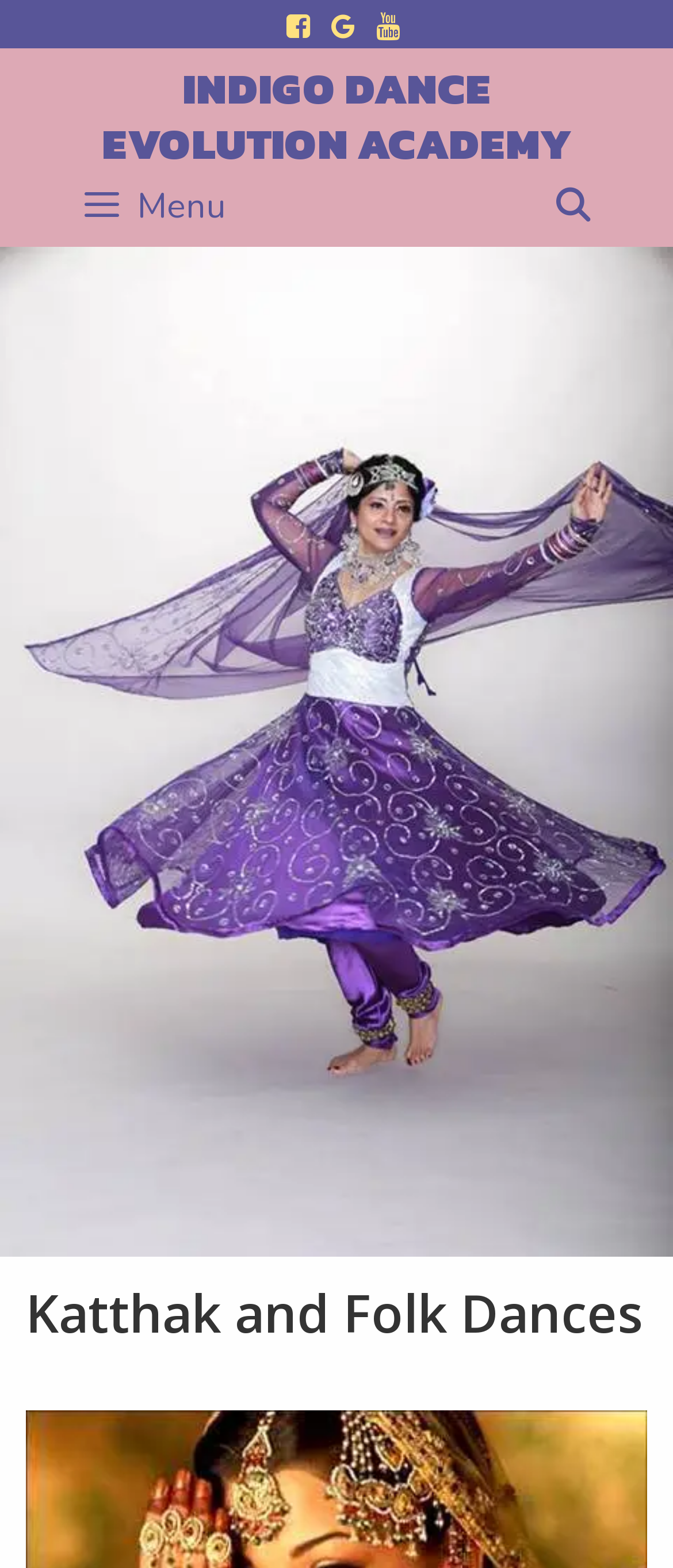Calculate the bounding box coordinates of the UI element given the description: "Indigo Dance Evolution Academy".

[0.151, 0.035, 0.849, 0.113]